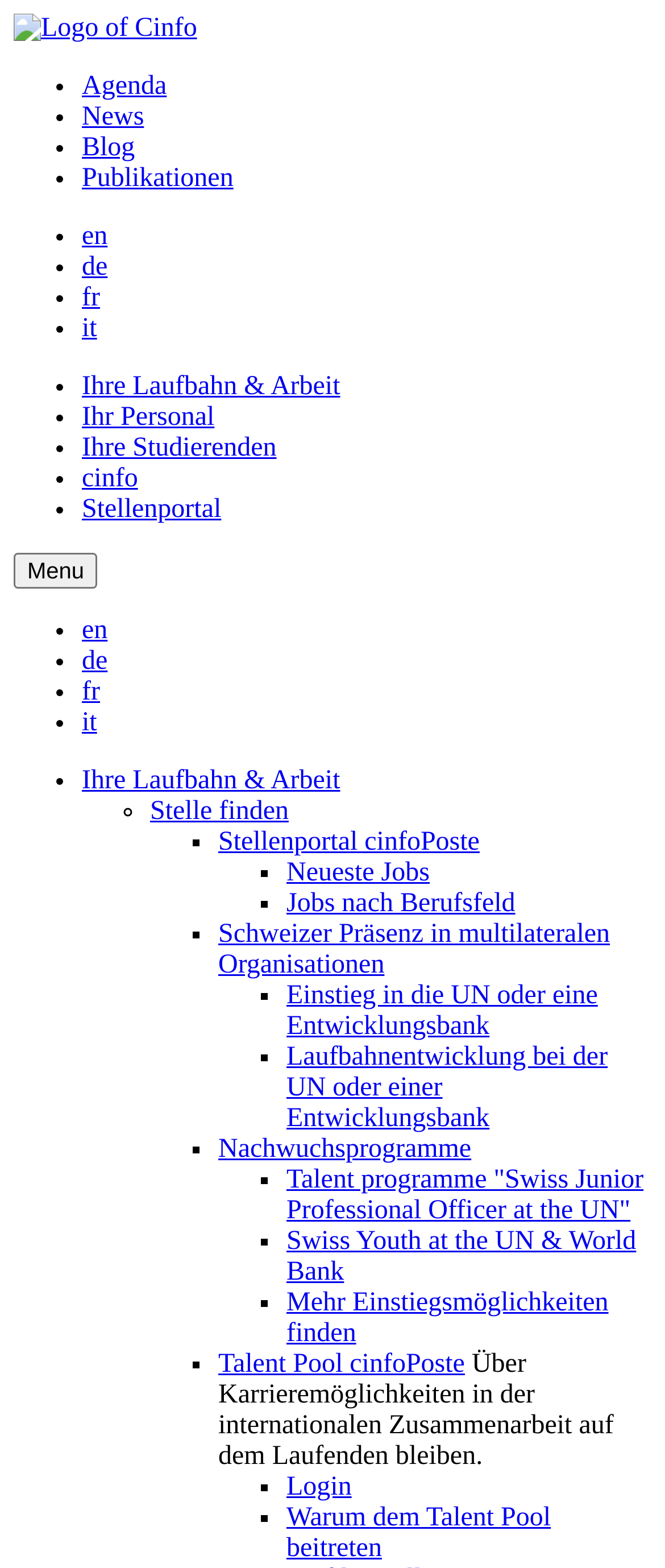Respond to the following question with a brief word or phrase:
What is the logo of this webpage?

Logo of Cinfo